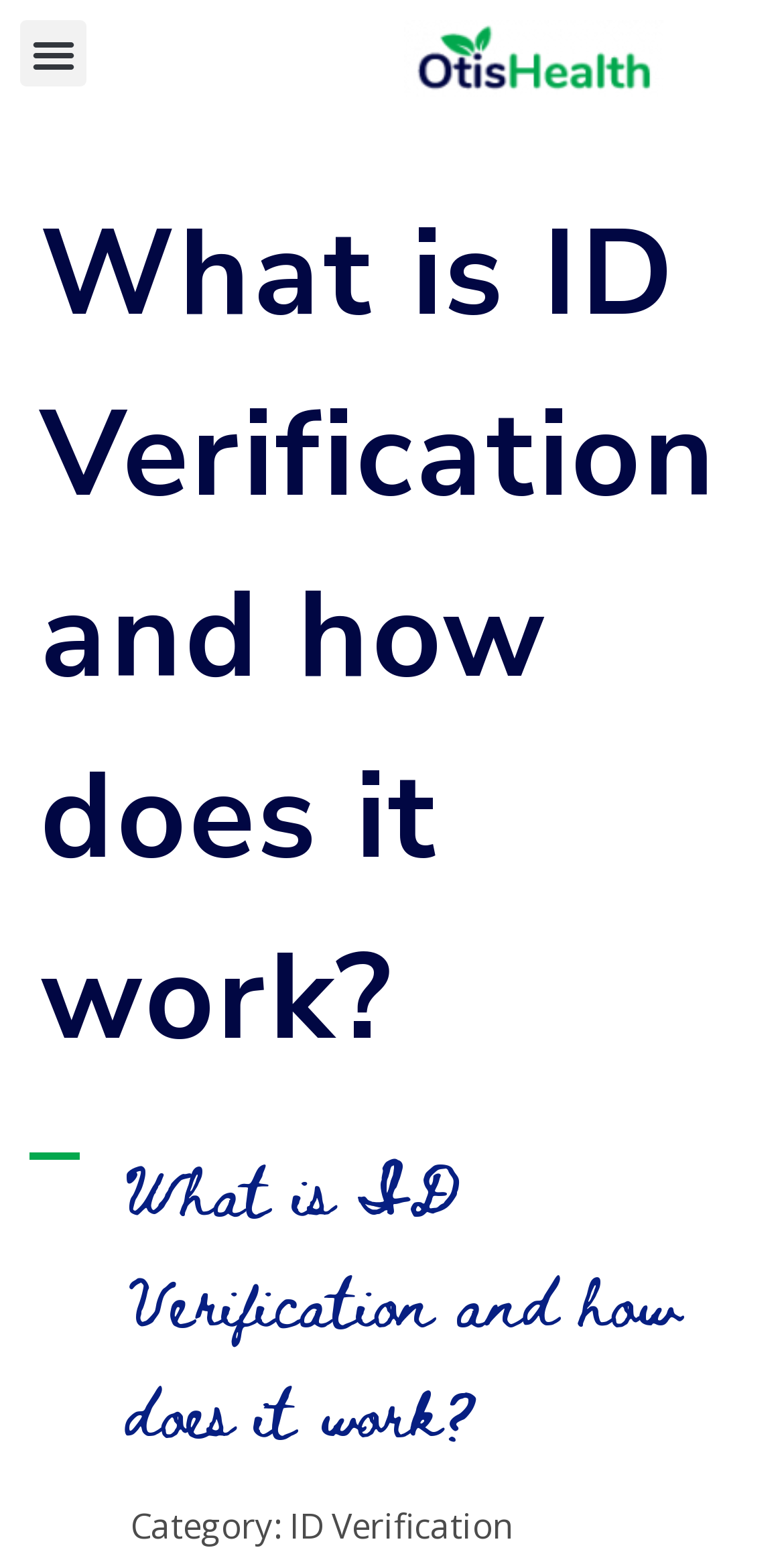Please examine the image and provide a detailed answer to the question: What is the main topic of the page?

I analyzed the heading elements on the page and found that the main topic is 'What is ID Verification and how does it work?', which is related to ID Verification.